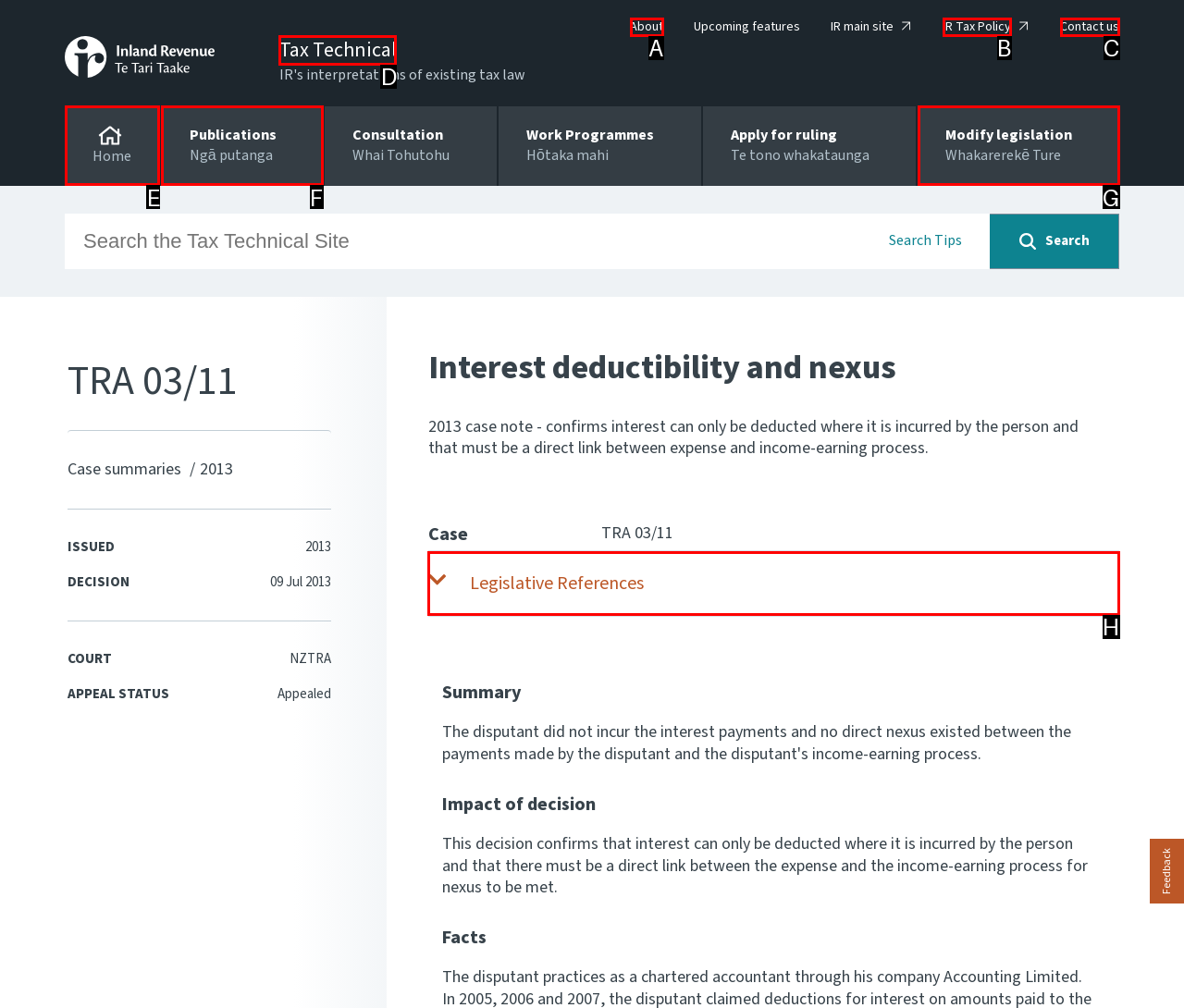Based on the given description: Contact us, identify the correct option and provide the corresponding letter from the given choices directly.

C